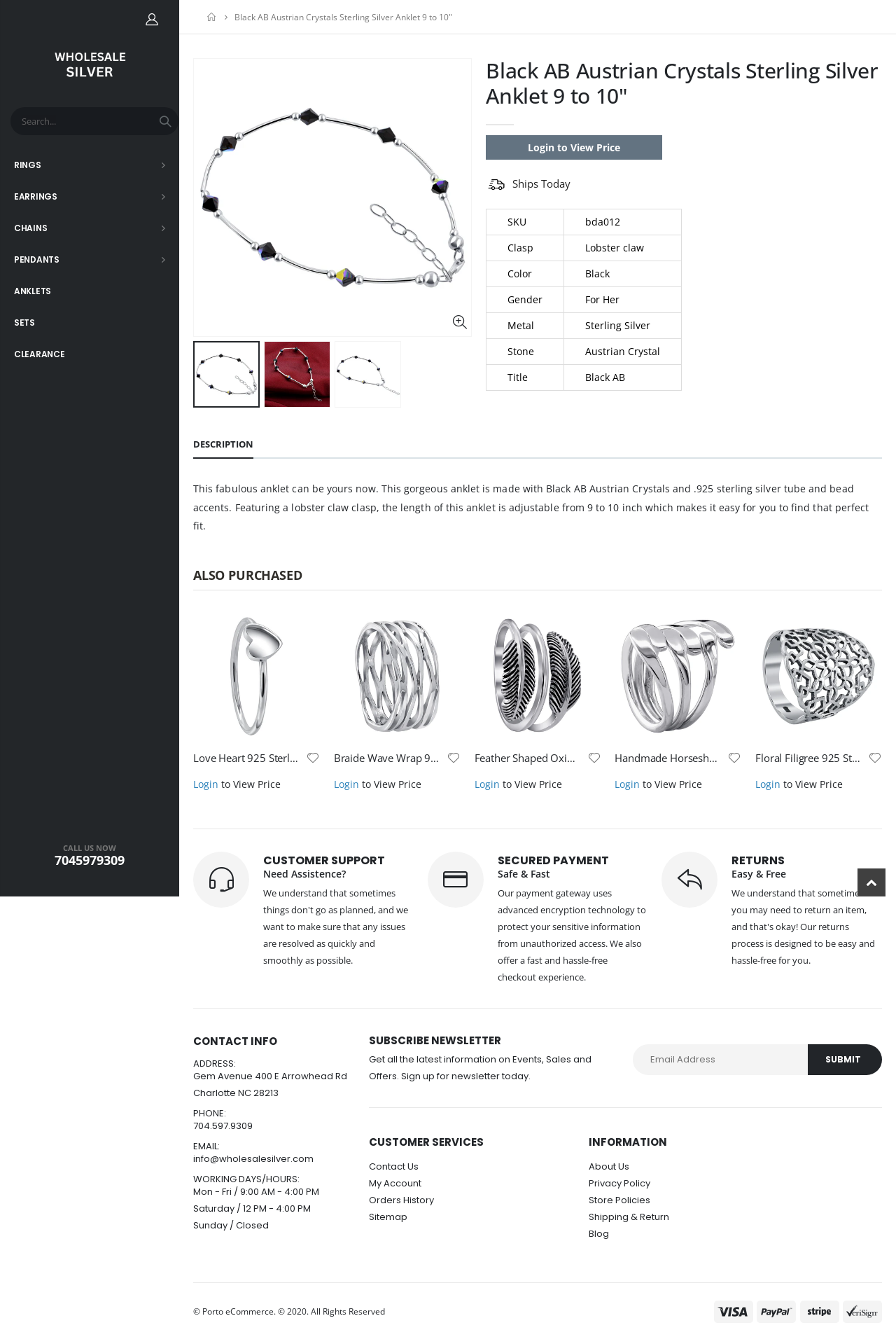Identify the bounding box for the UI element described as: "Add to Cart". The coordinates should be four float numbers between 0 and 1, i.e., [left, top, right, bottom].

[0.003, 0.469, 0.031, 0.488]